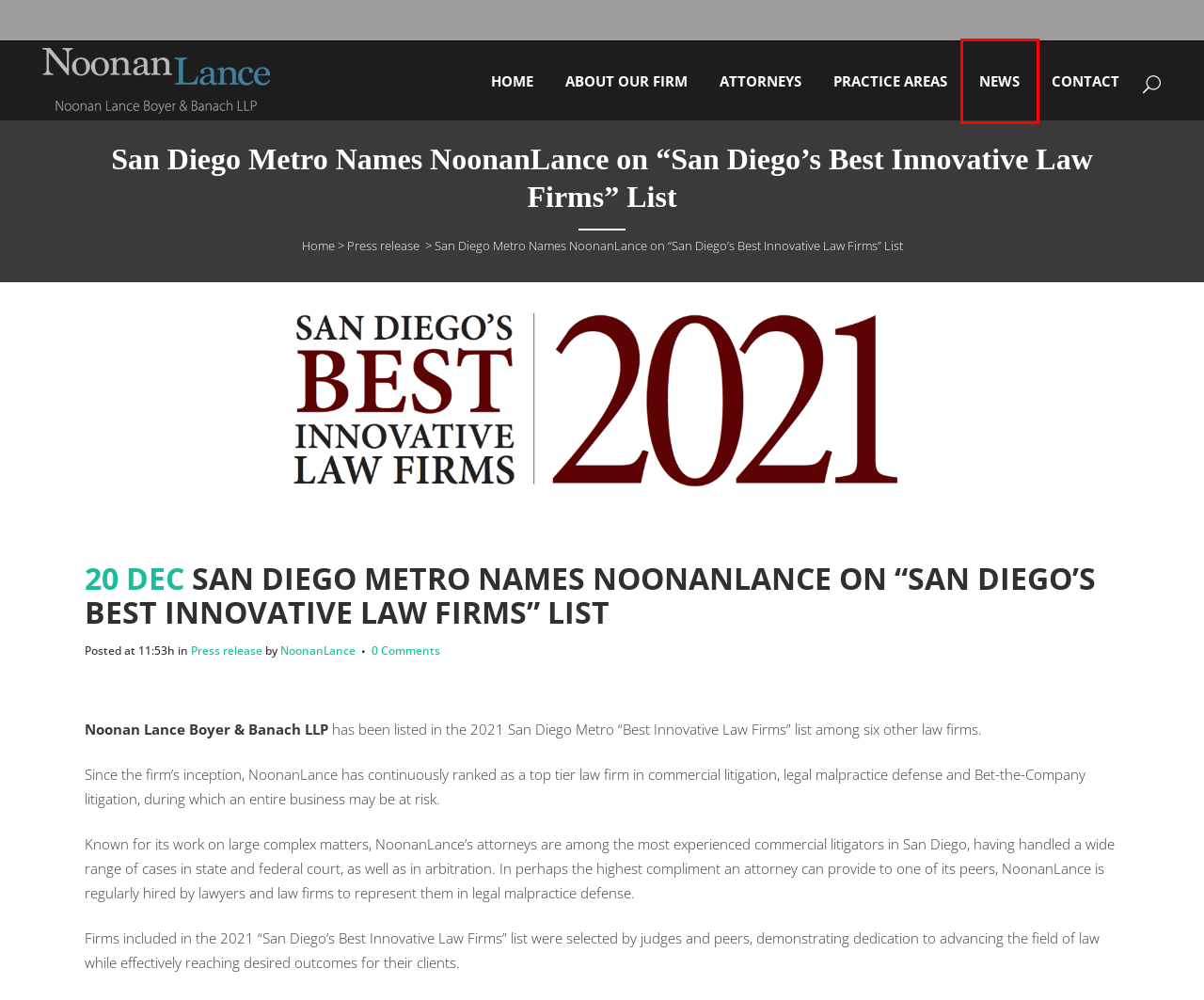Examine the screenshot of a webpage with a red bounding box around an element. Then, select the webpage description that best represents the new page after clicking the highlighted element. Here are the descriptions:
A. Civil Litigation Law Firm | NoonanLance | San Diego Law Firm
B. News | Civil Litigation Law Firm | NoonanLance
C. Contact | Civil Litigation Law Firm | NoonanLance
D. Practice Areas | Civil Litigation Law Firm | NoonanLance
E. Sitemap | Civil Litigation Law Firm | NoonanLance
F. About Our Firm | Civil Litigation Law Firm | NoonanLance
G. Attorneys | Civil Litigation Law Firm | NoonanLance
H. Press release Archives | Civil Litigation Law Firm | NoonanLance

B